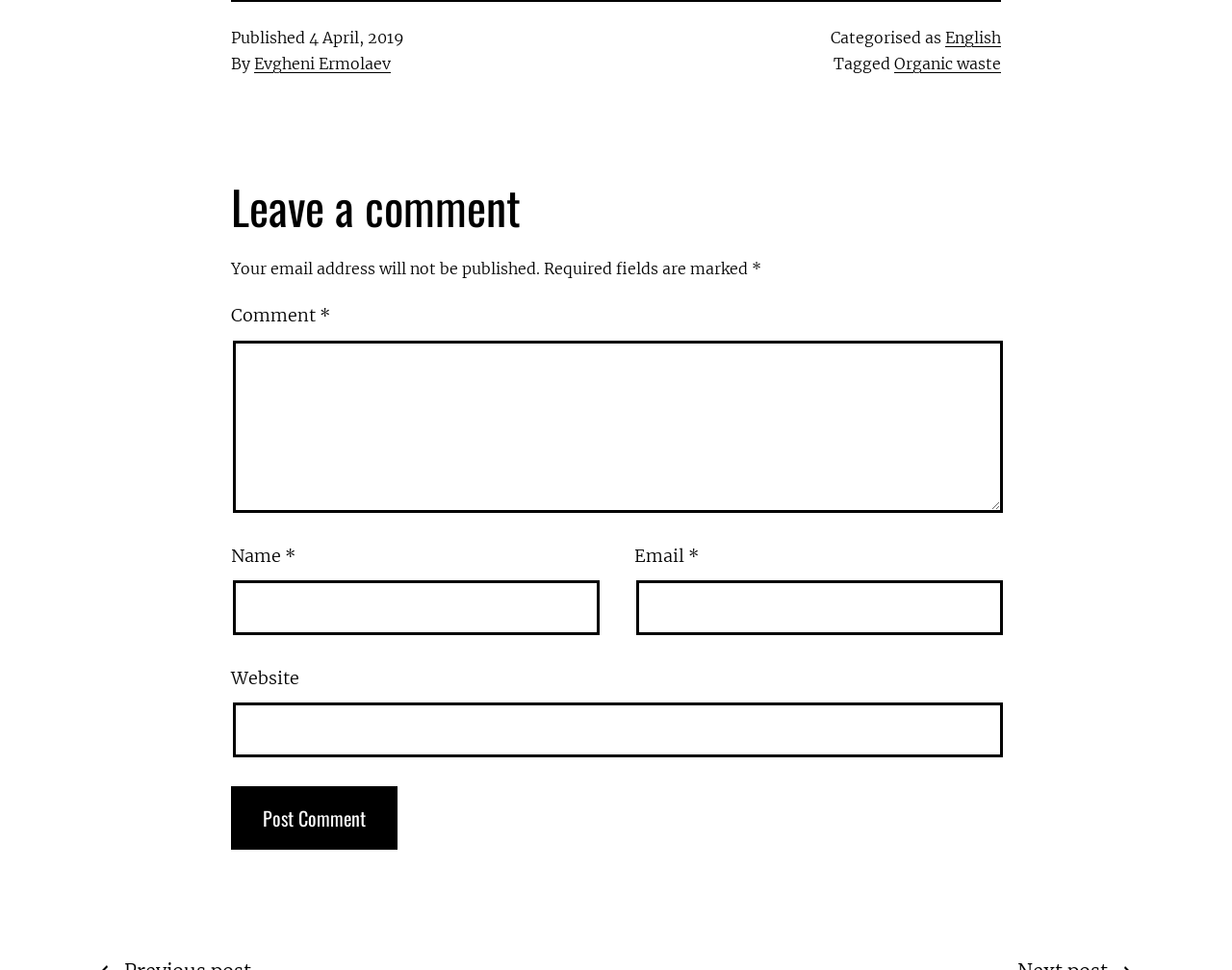What is the purpose of the textbox at the bottom?
Relying on the image, give a concise answer in one word or a brief phrase.

To enter a comment